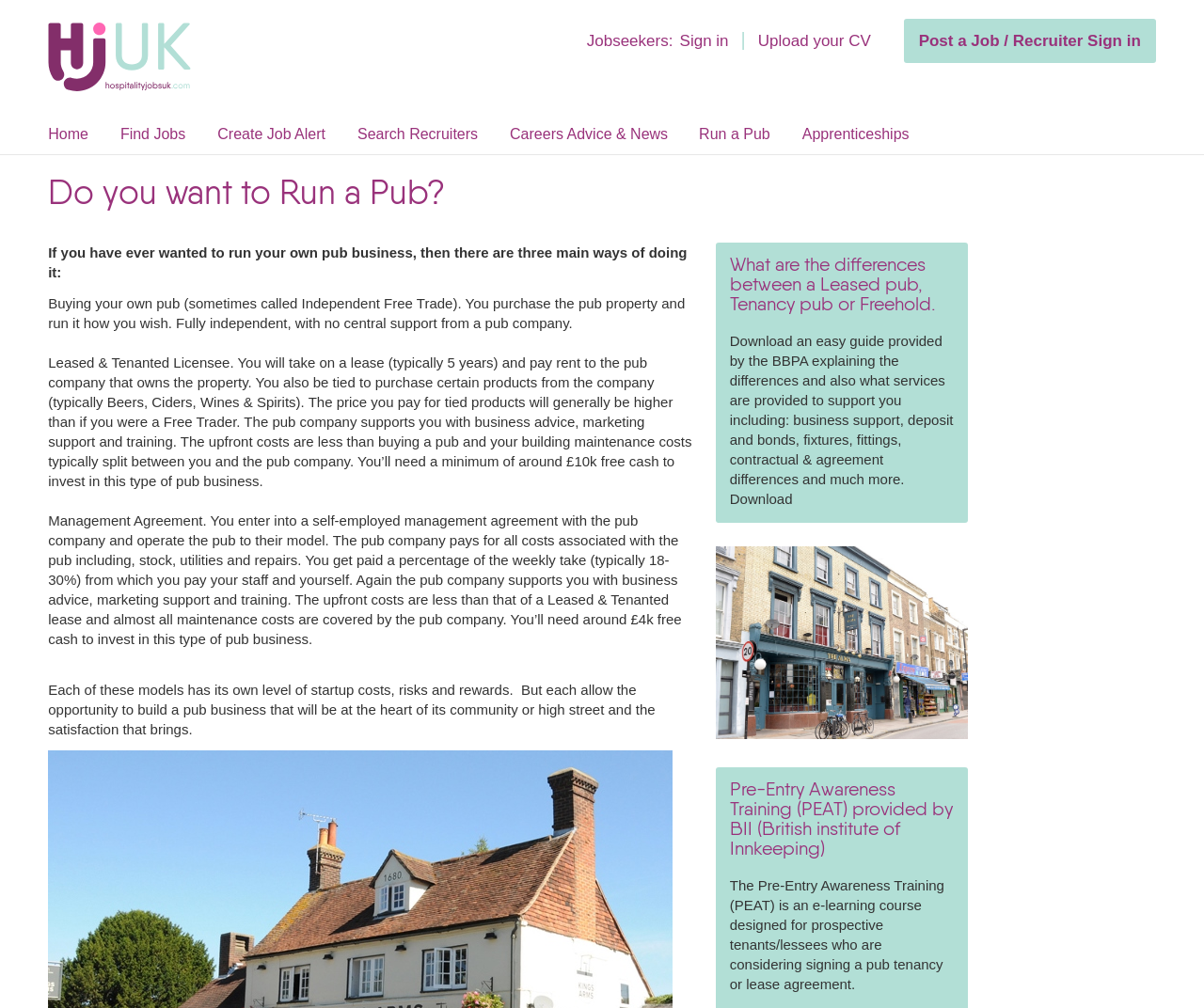How many ways to run a pub business are mentioned?
Using the image as a reference, answer the question with a short word or phrase.

Three